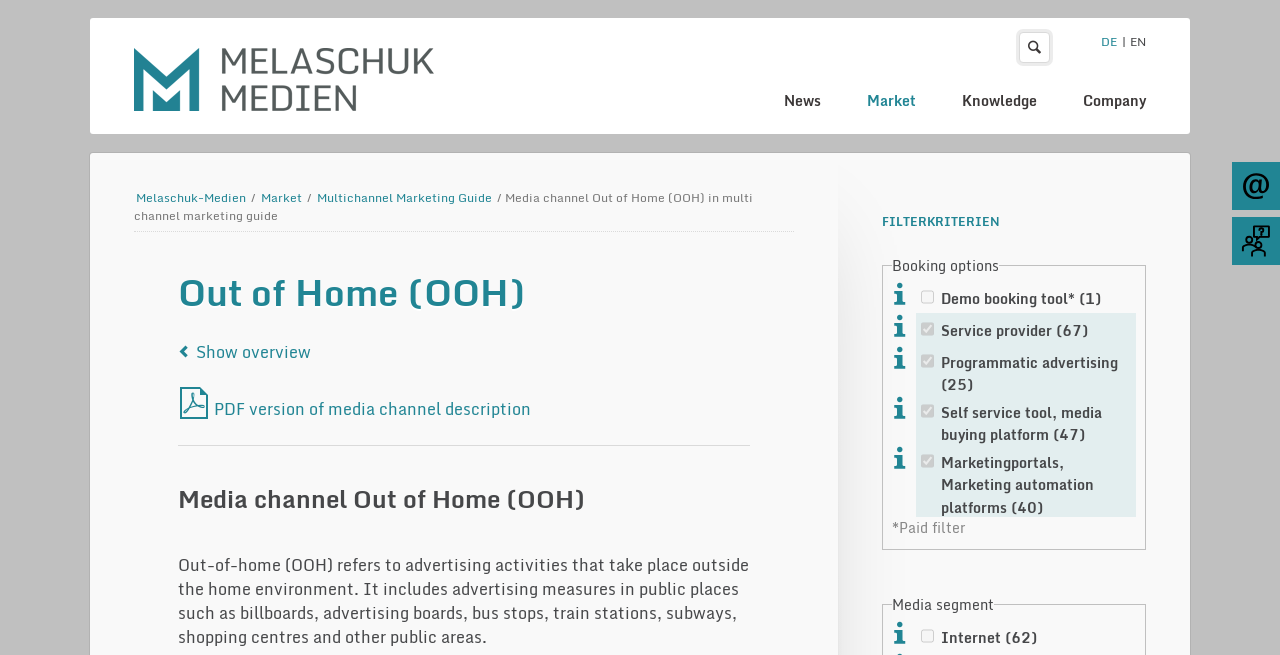Locate the bounding box for the described UI element: "Knowledge Base". Ensure the coordinates are four float numbers between 0 and 1, formatted as [left, top, right, bottom].

None